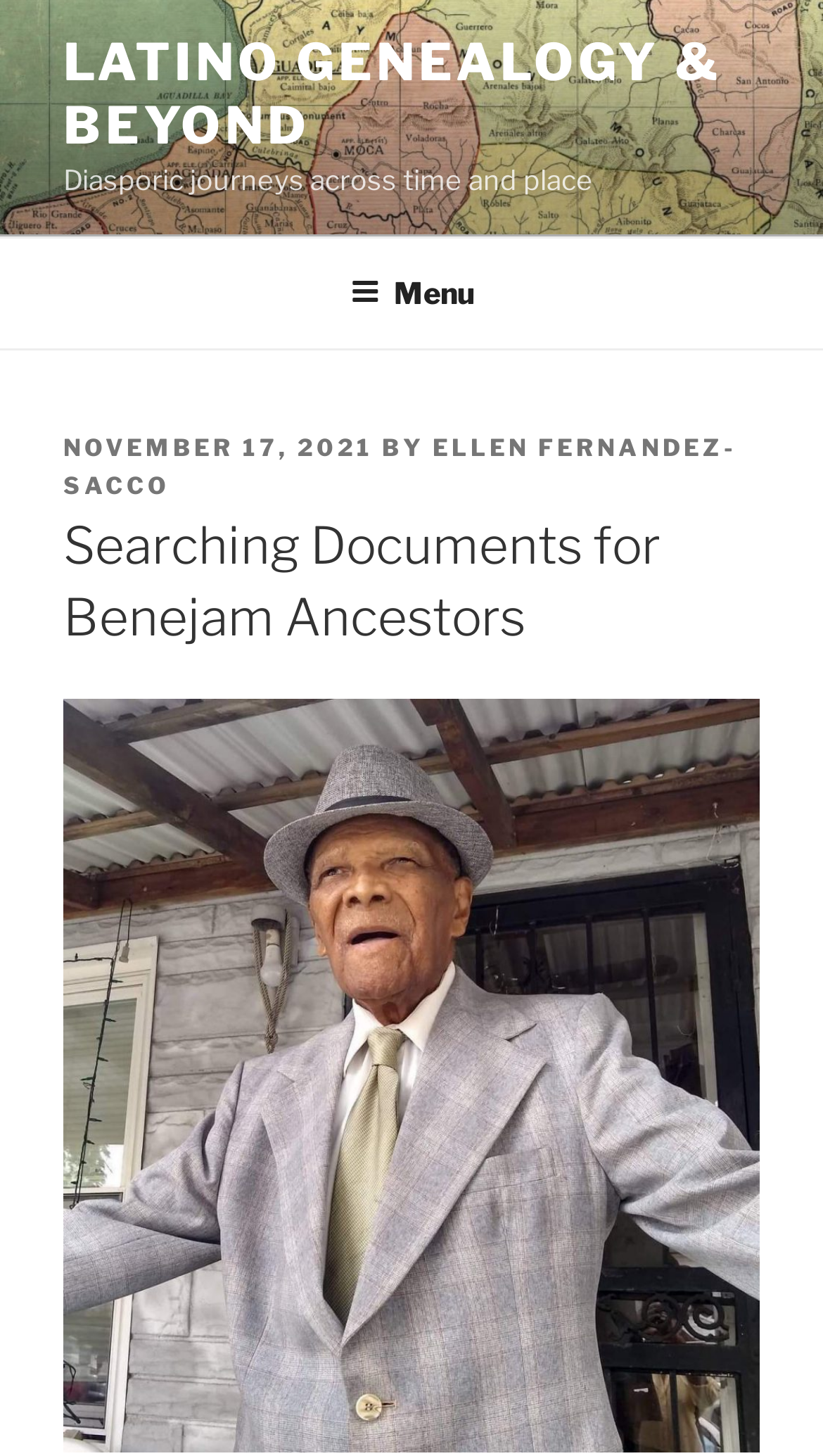Predict the bounding box of the UI element based on the description: "Menu". The coordinates should be four float numbers between 0 and 1, formatted as [left, top, right, bottom].

[0.39, 0.165, 0.61, 0.236]